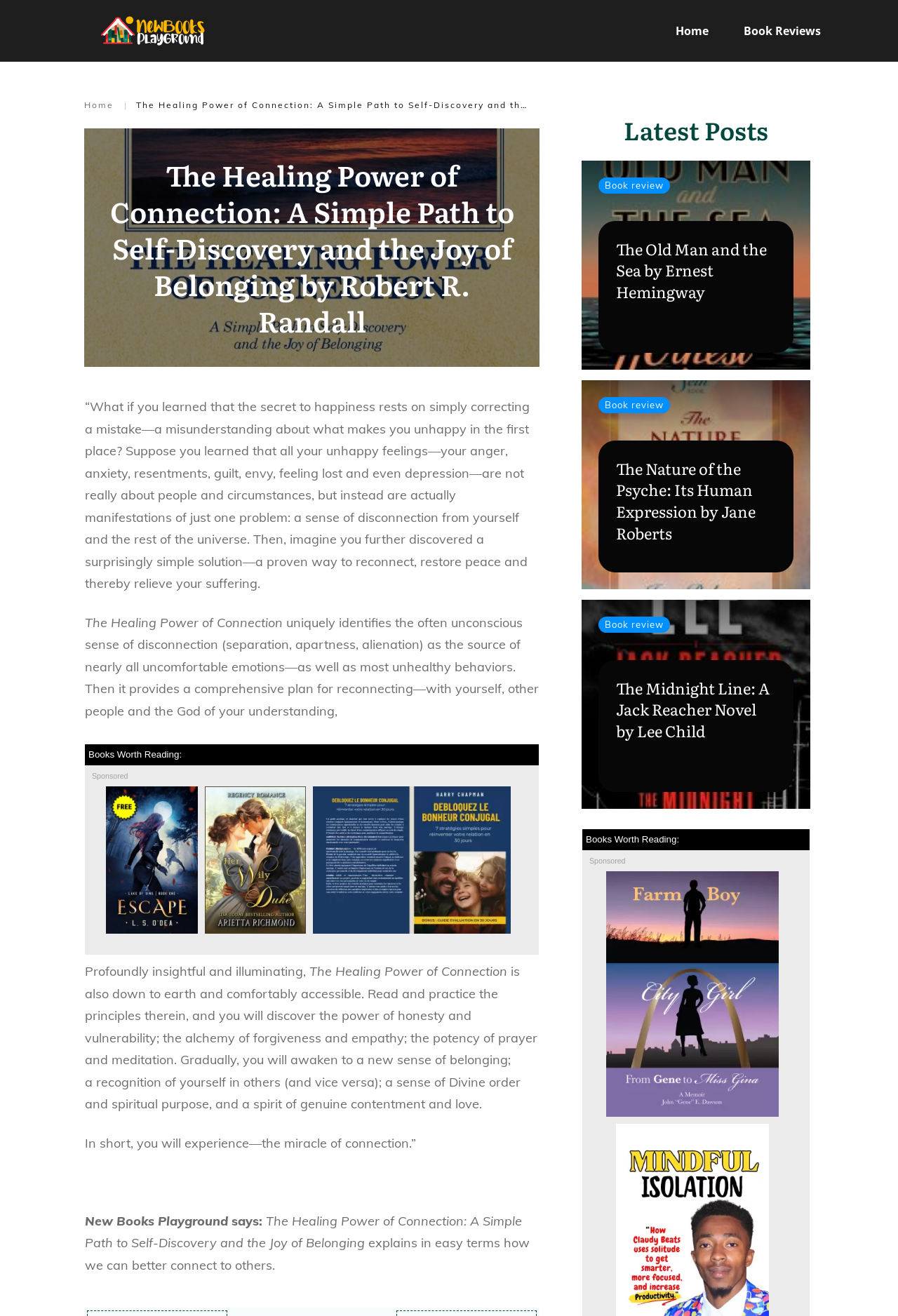Identify the bounding box of the HTML element described as: "Books Worth Reading:Sponsored.book0{display:none;}".

[0.095, 0.788, 0.6, 0.82]